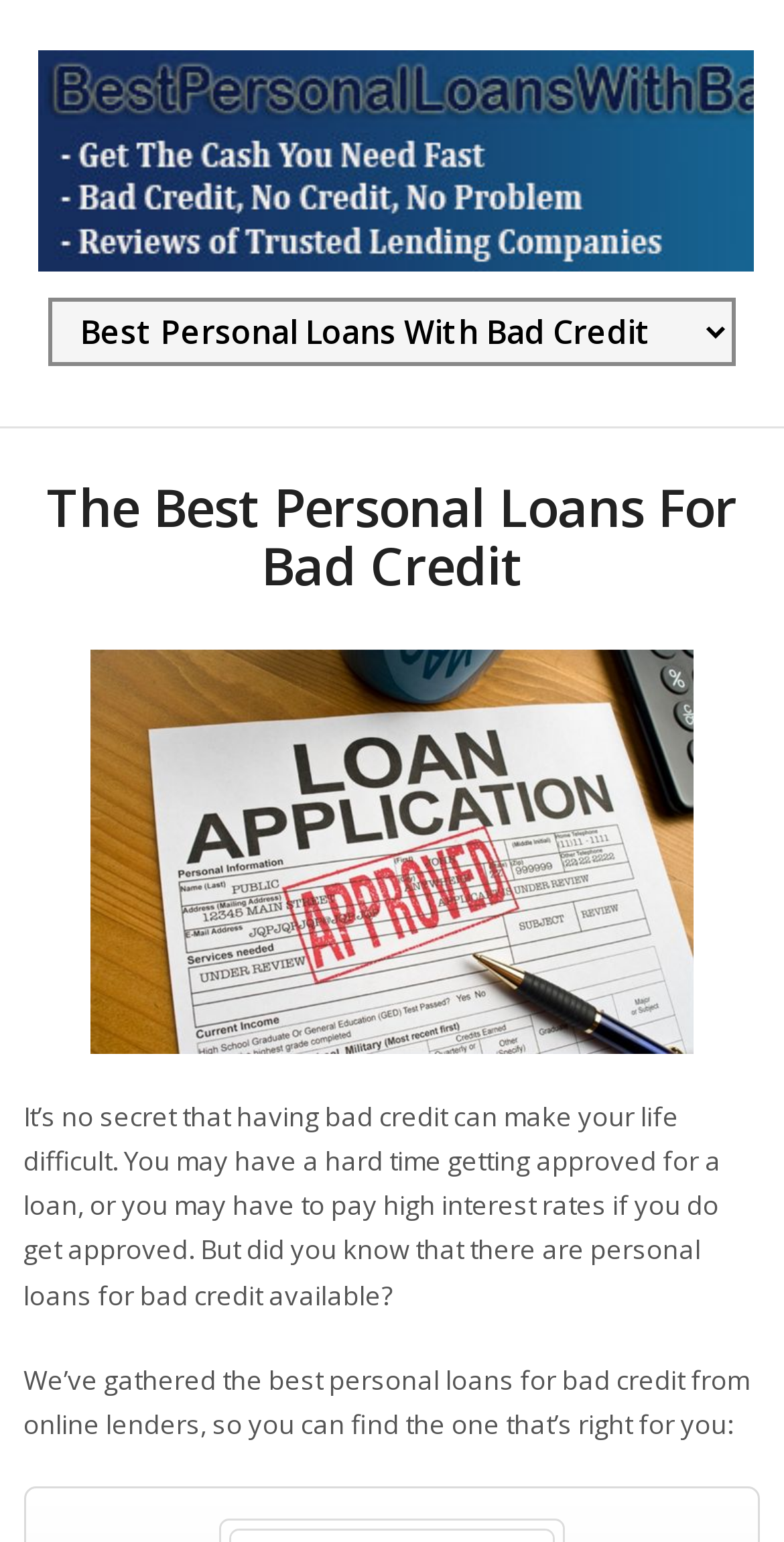Identify the first-level heading on the webpage and generate its text content.

The Best Personal Loans For Bad Credit